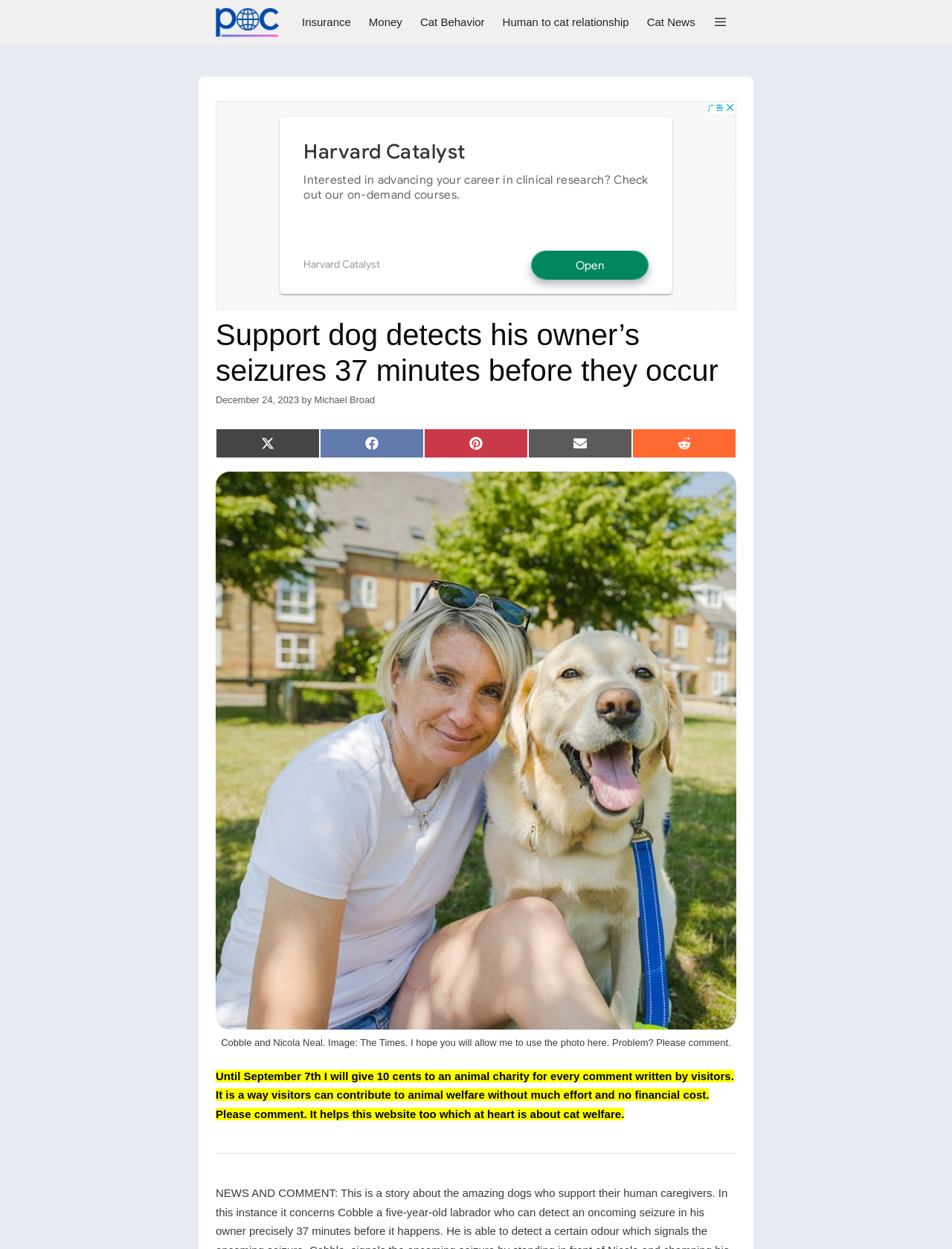Determine the webpage's heading and output its text content.

Support dog detects his owner’s seizures 37 minutes before they occur